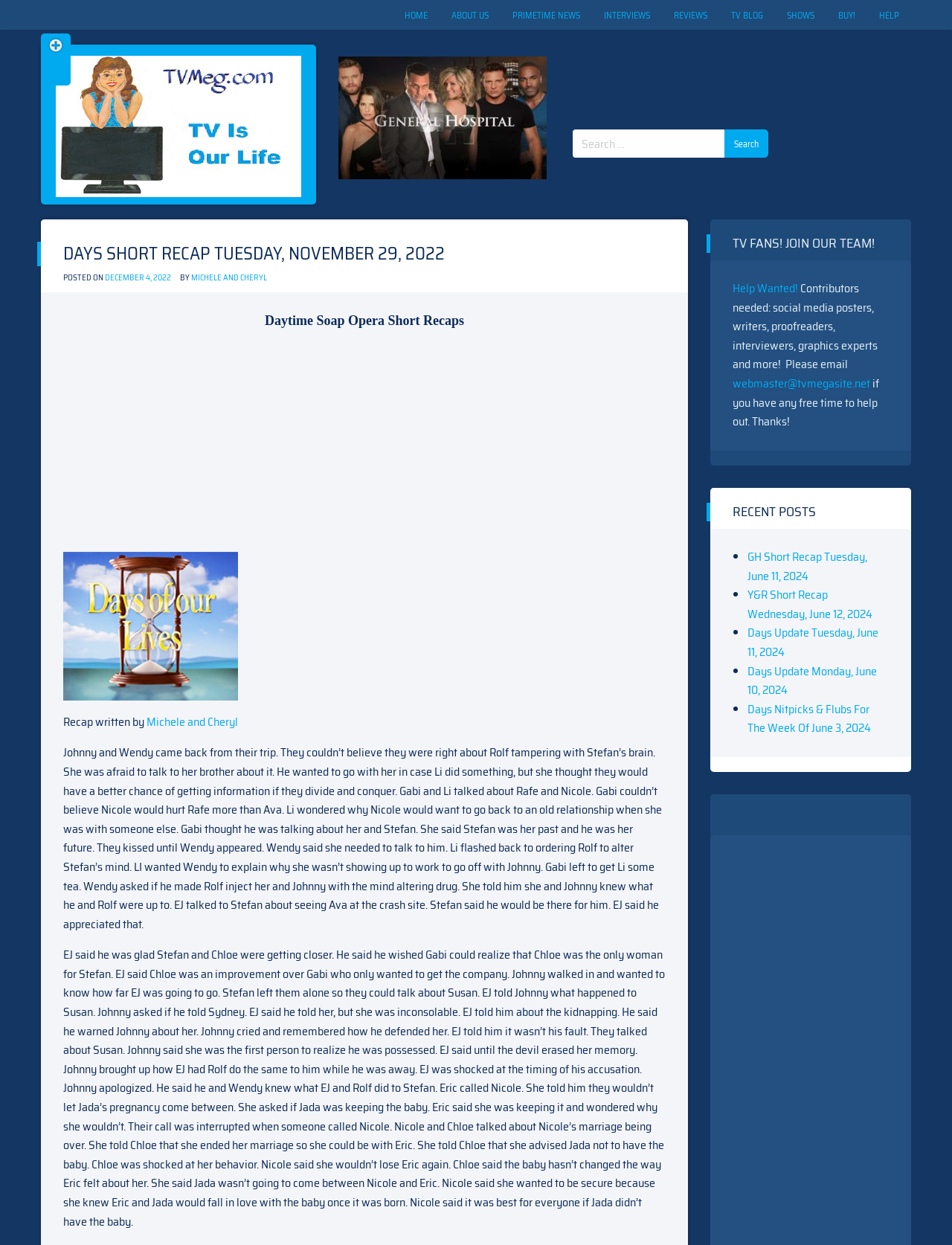Given the description "webmaster@tvmegasite.net", determine the bounding box of the corresponding UI element.

[0.77, 0.3, 0.914, 0.315]